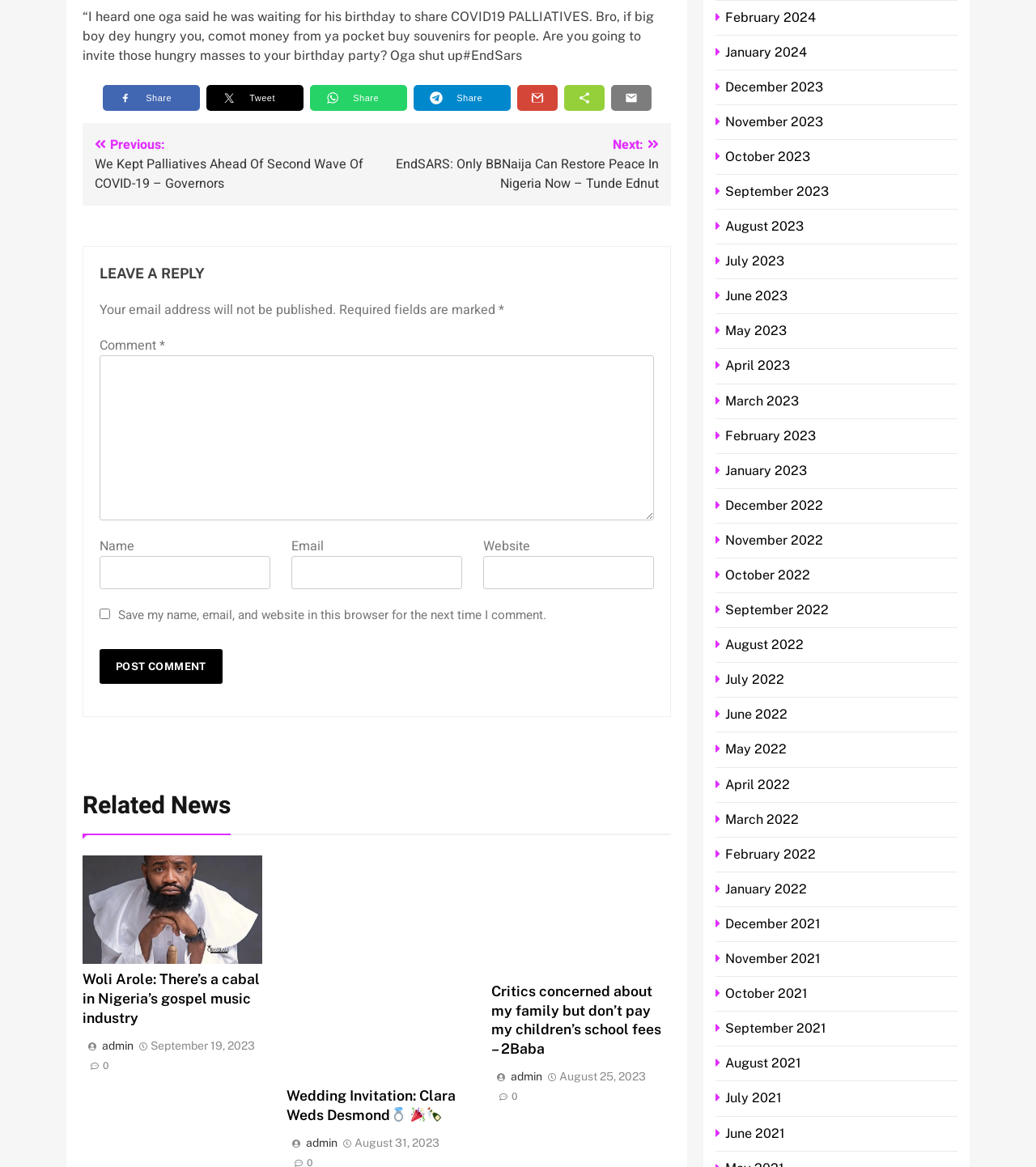Using the description "September 19, 2023", locate and provide the bounding box of the UI element.

[0.145, 0.892, 0.246, 0.902]